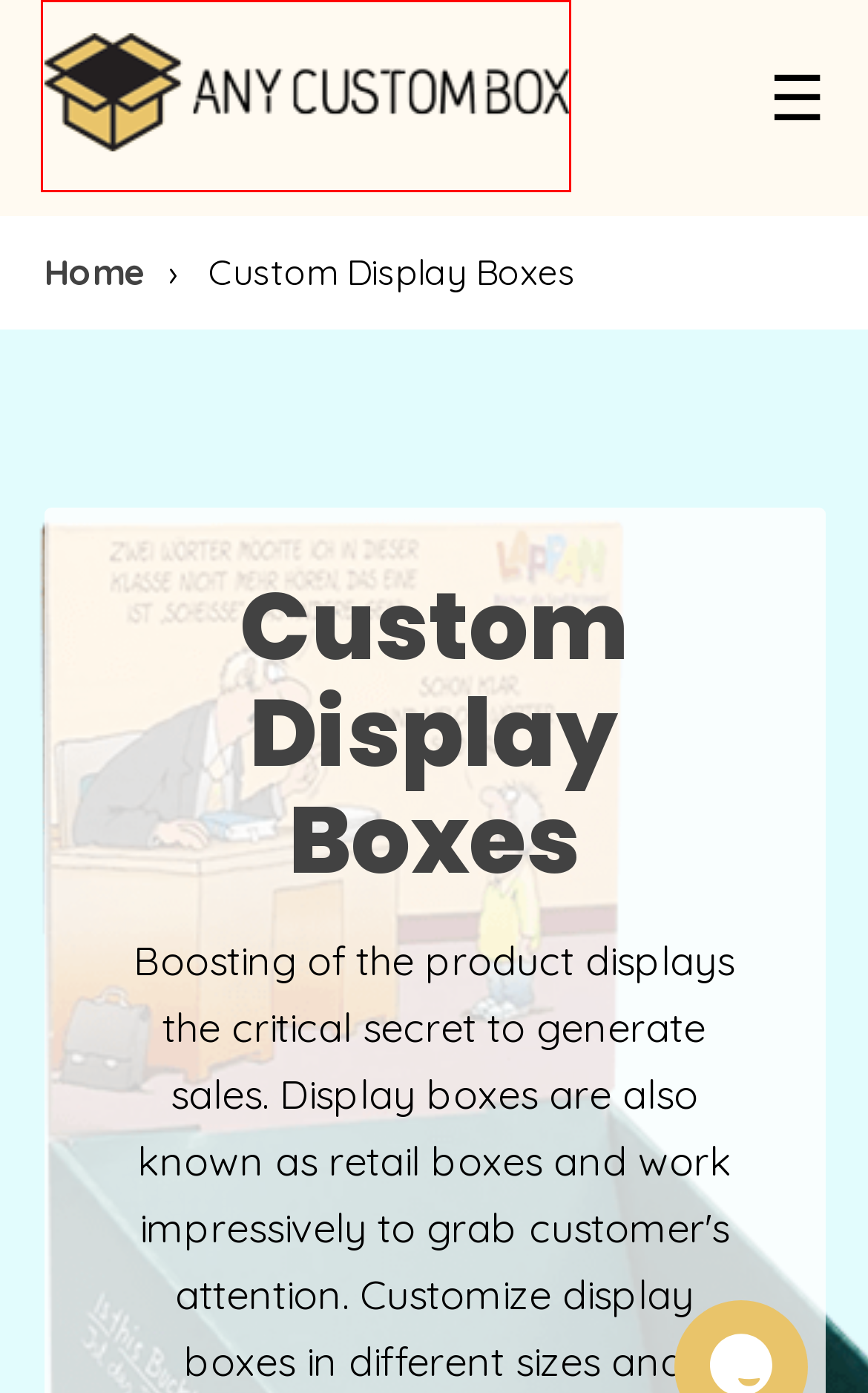Examine the screenshot of a webpage with a red bounding box around a UI element. Your task is to identify the webpage description that best corresponds to the new webpage after clicking the specified element. The given options are:
A. Custom Printed Boxes — AnyCustomBox
B. Box Inserts, Partitions, & Leaflets — AnyCustomBox
C. Cardboard Carrier Boxes — AnyCustomBox
D. Privacy Policy — AnyCustomBox
E. Shipping & Mailing Boxes — AnyCustomBox
F. Retail Boxes — Custom Retail Packaging | AnyCustomBox
G. Order Custom Boxes Online — Low Minimums | AnyCustomBox
H. Folding Cartons — AnyCustomBox

G